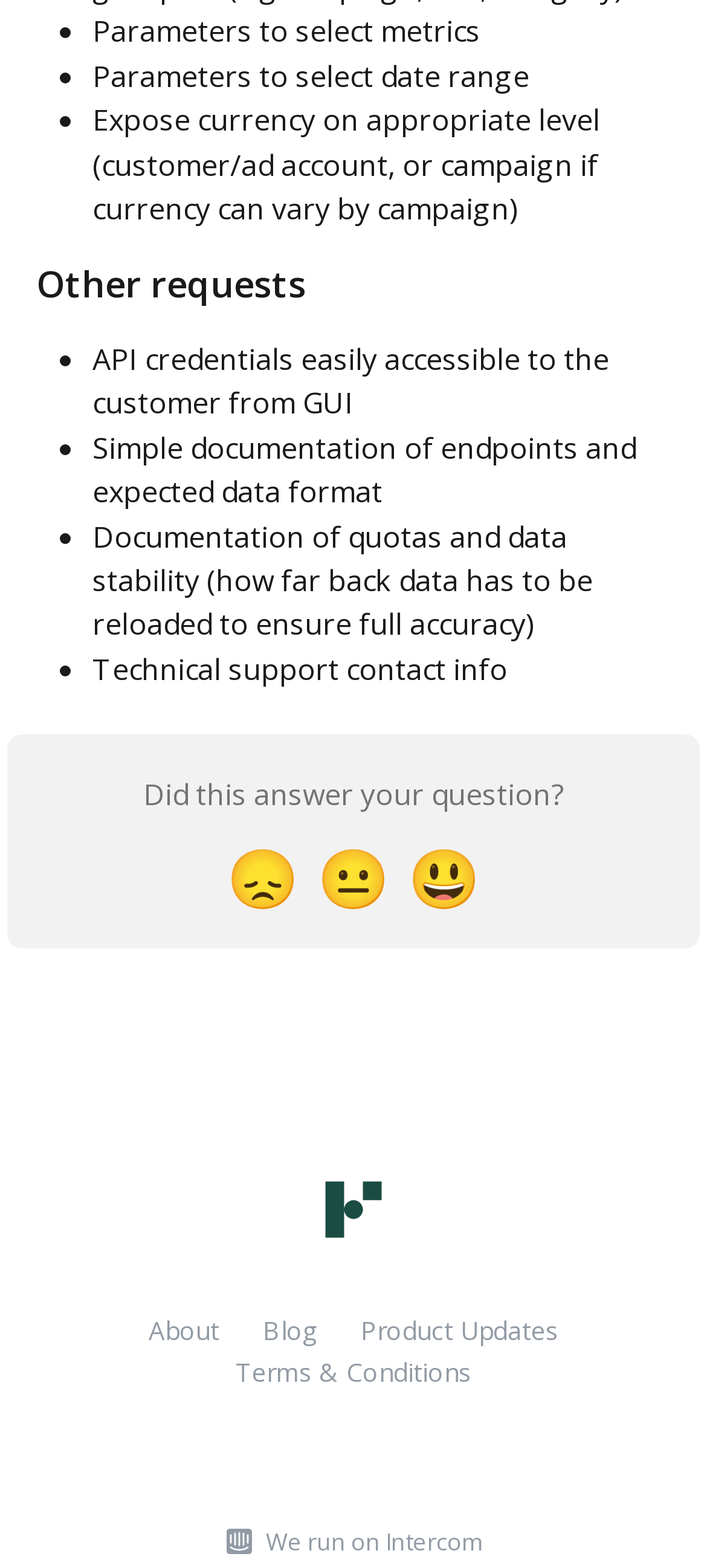Identify the bounding box coordinates for the element you need to click to achieve the following task: "Click the Smiley Reaction button". Provide the bounding box coordinates as four float numbers between 0 and 1, in the form [left, top, right, bottom].

[0.564, 0.527, 0.692, 0.591]